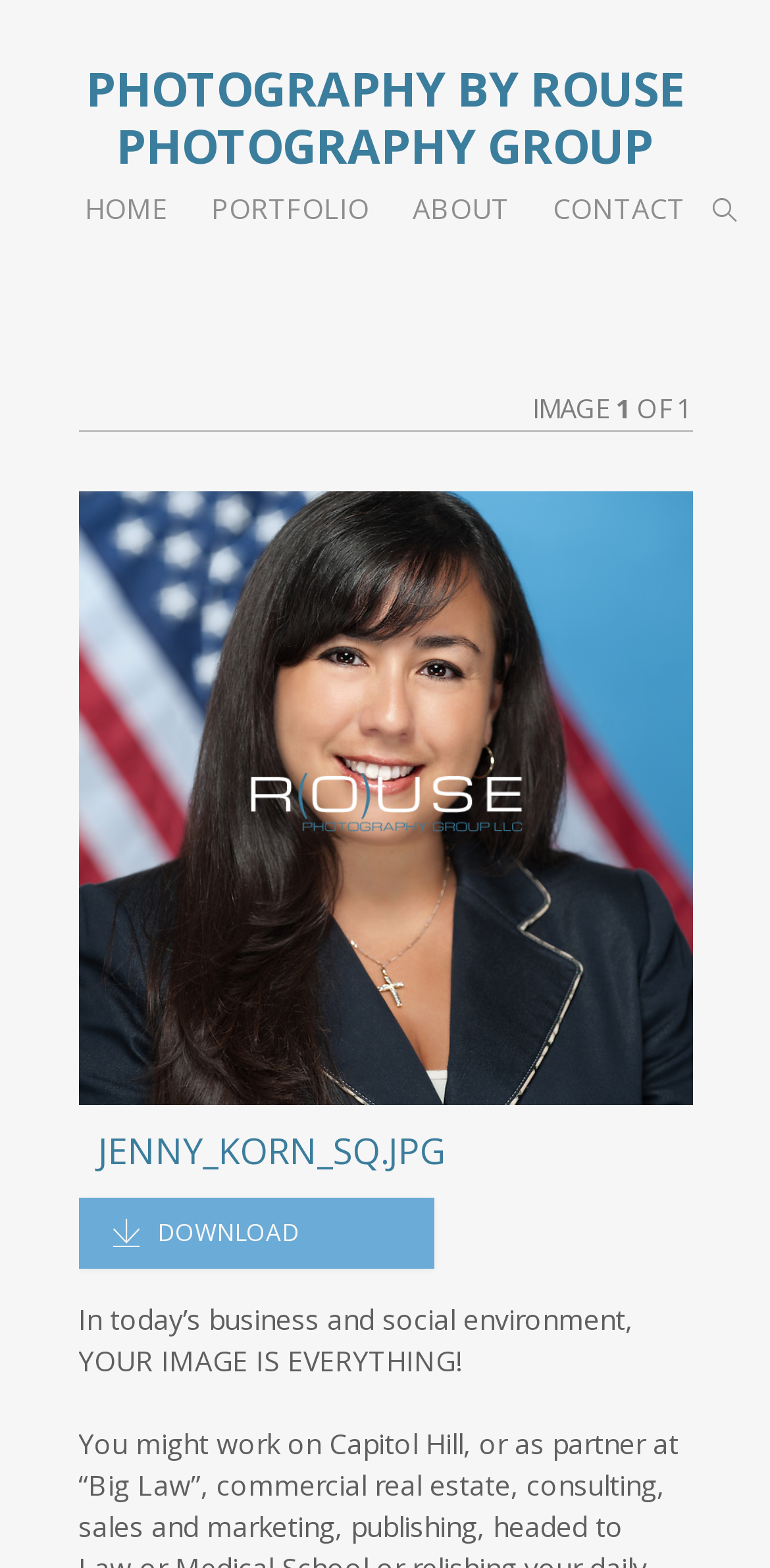From the webpage screenshot, identify the region described by Portfolio. Provide the bounding box coordinates as (top-left x, top-left y, bottom-right x, bottom-right y), with each value being a floating point number between 0 and 1.

[0.274, 0.12, 0.479, 0.144]